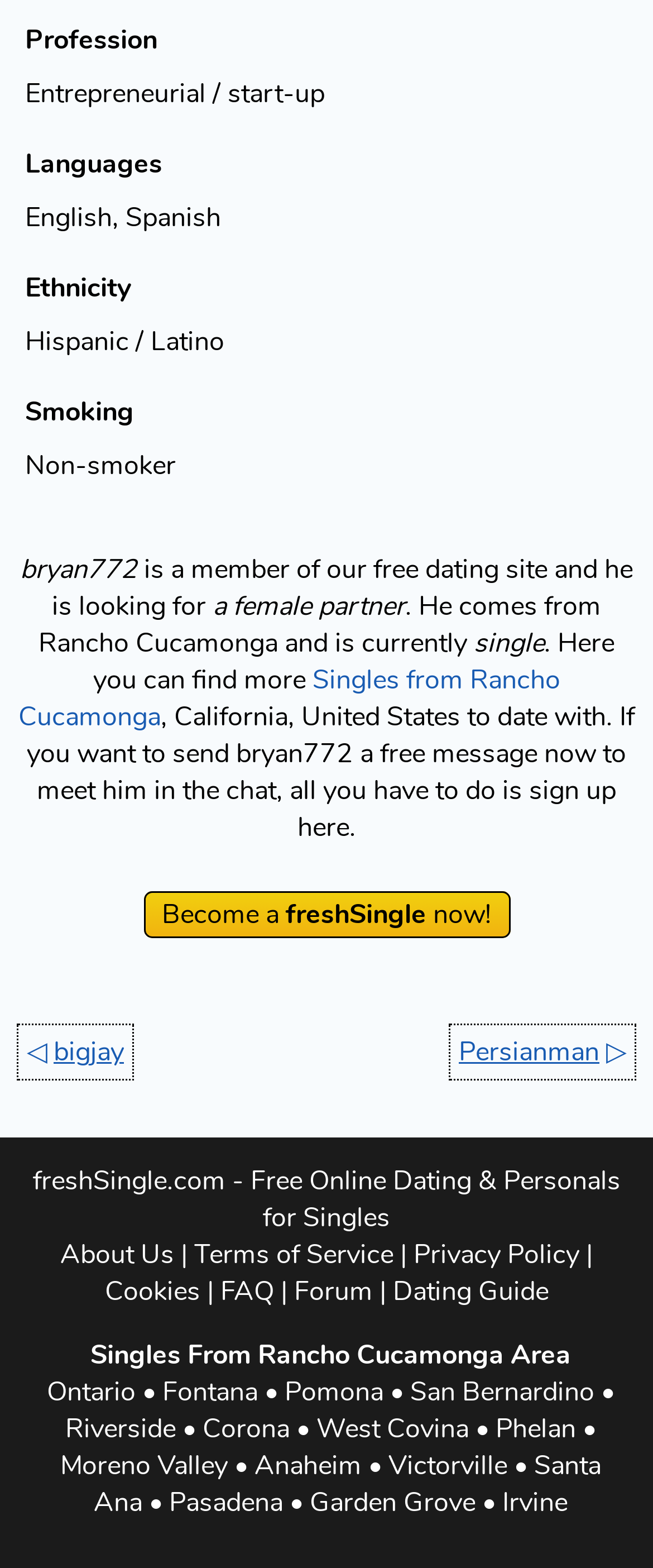What is the ethnicity of bryan772?
Look at the image and respond with a one-word or short-phrase answer.

Hispanic / Latino